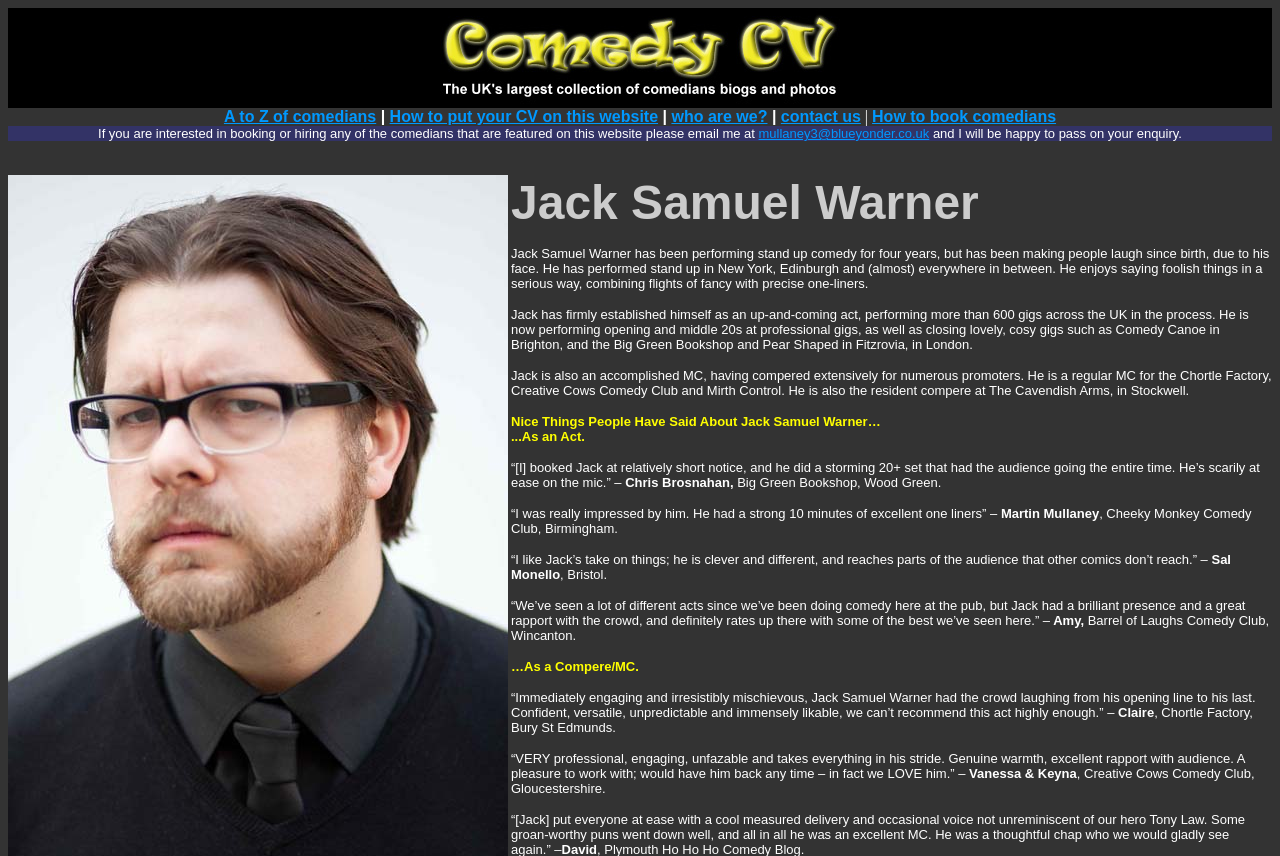Detail the various sections and features present on the webpage.

This webpage is about Comedy CV, a collection of comedians' biographies and photographs. At the top, there is a layout table with three cells, where the middle cell contains an image. Below this table, there is a row of links, including "A to Z of comedians", "How to put your CV on this website", "who are we?", "contact us", and "How to book comedians". 

Underneath this row of links, there is a paragraph of text that explains how to book or hire comedians featured on the website. This paragraph includes an email address, "mullaney3@blueyonder.co.uk", which is a link.

The main content of the webpage is a series of testimonials about a comedian, Jack Samuel Warner. There are six testimonials in total, each with a quote from a different person, including Chris Brosnahan, Martin Mullaney, Sal Monello, Amy, Claire, and Vanessa & Keyna. These quotes are from various comedy clubs and events, and they all praise Jack's performance and skills as a comedian. The testimonials are arranged in a vertical column, with each quote separated from the others by a small gap.